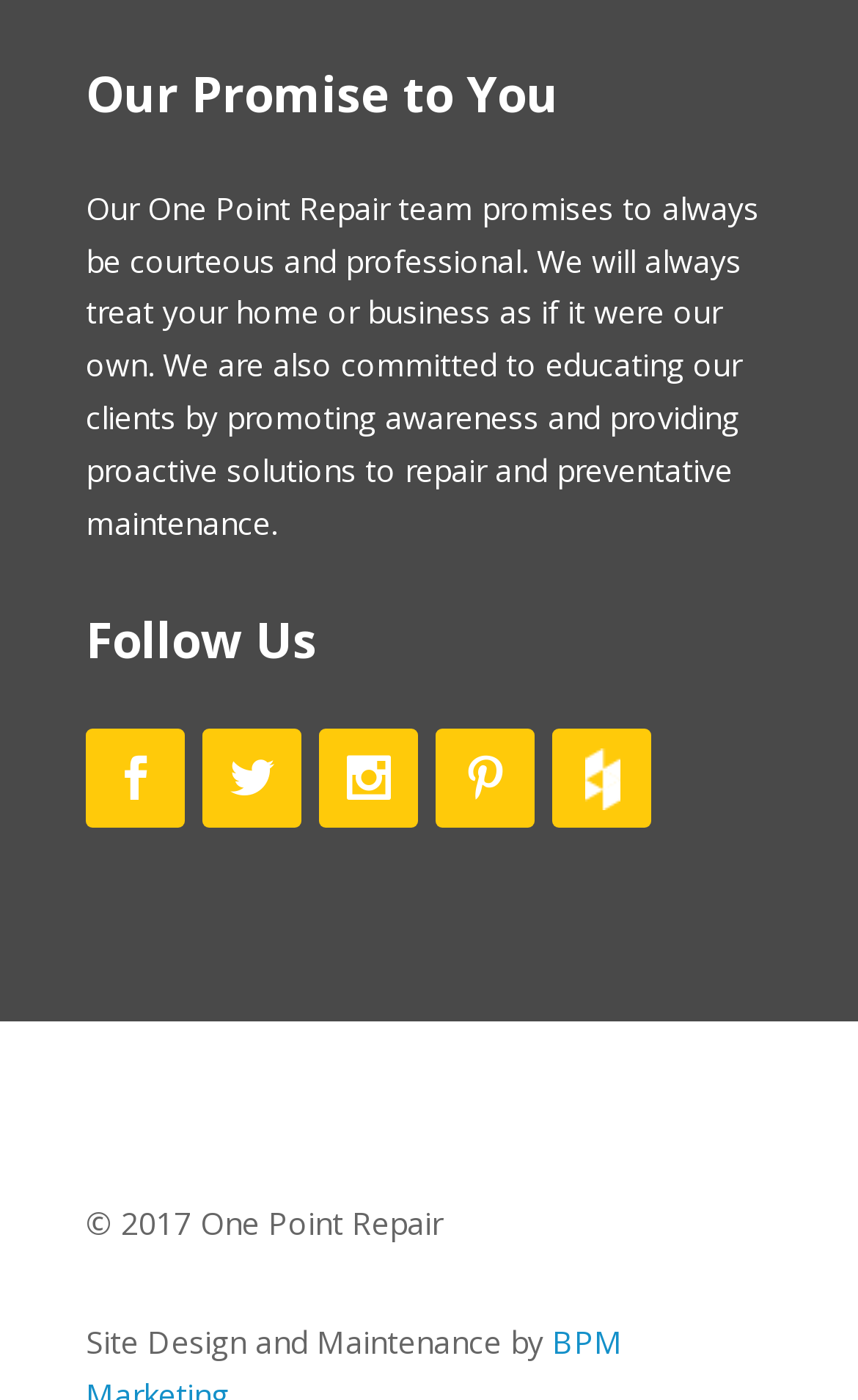Ascertain the bounding box coordinates for the UI element detailed here: "parent_node: Parents Say:". The coordinates should be provided as [left, top, right, bottom] with each value being a float between 0 and 1.

None